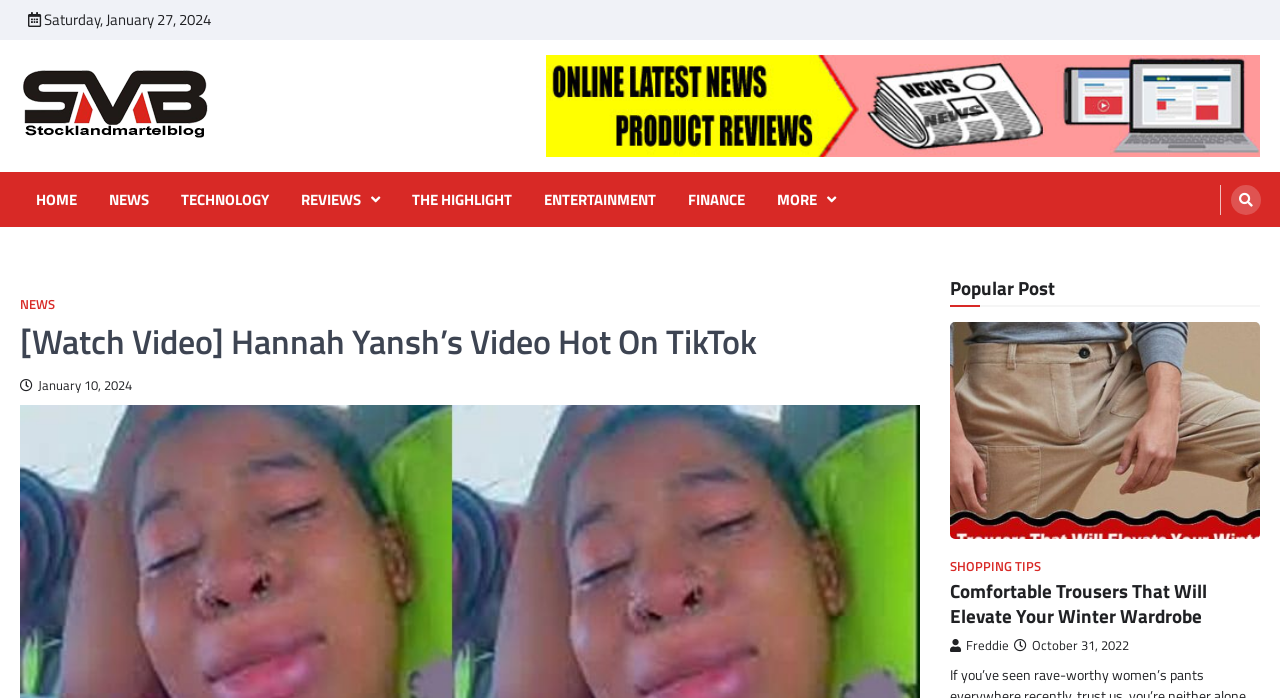Identify the bounding box coordinates of the HTML element based on this description: "title="Search"".

[0.962, 0.265, 0.985, 0.308]